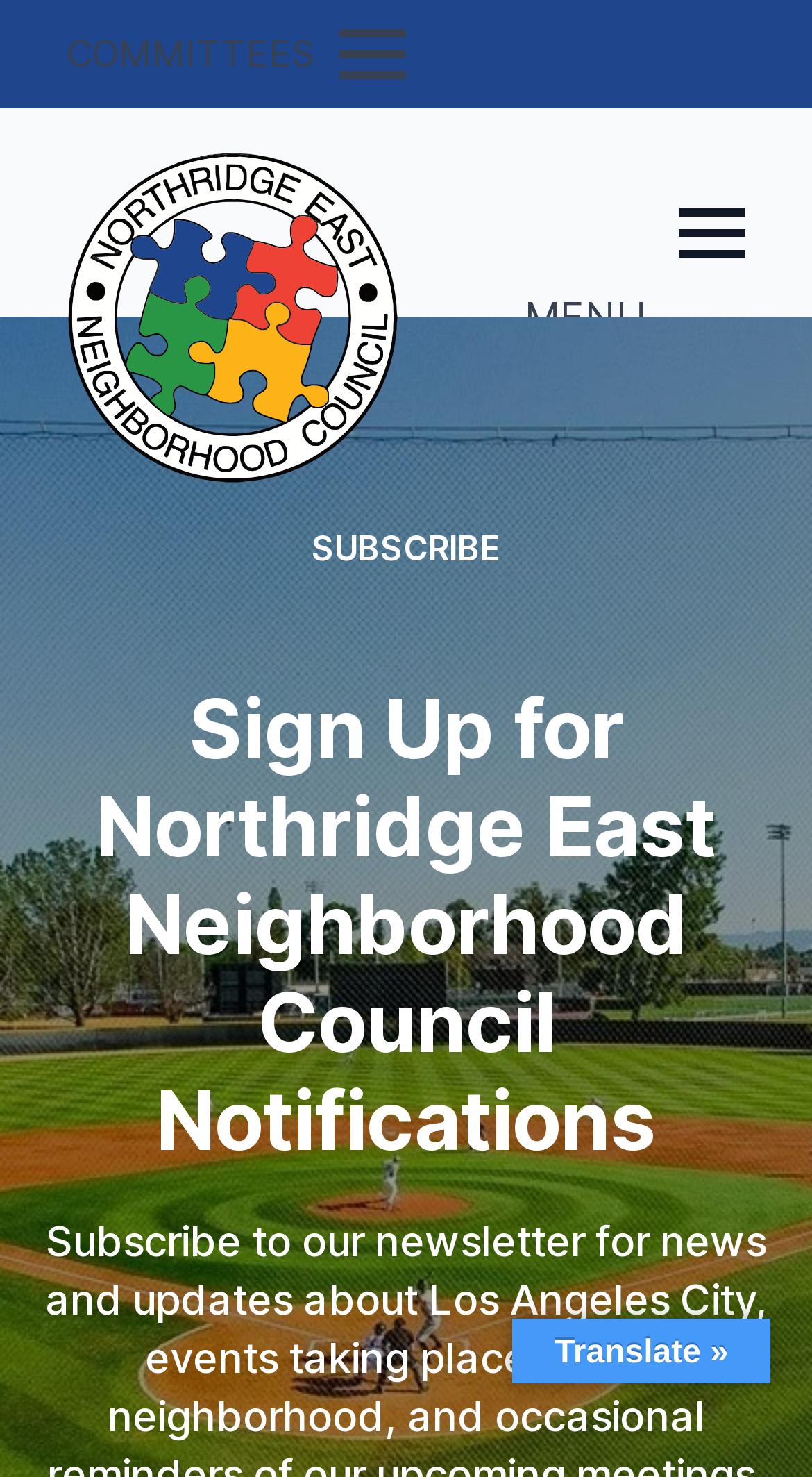What is the name of the neighborhood council?
Based on the visual, give a brief answer using one word or a short phrase.

Northridge East